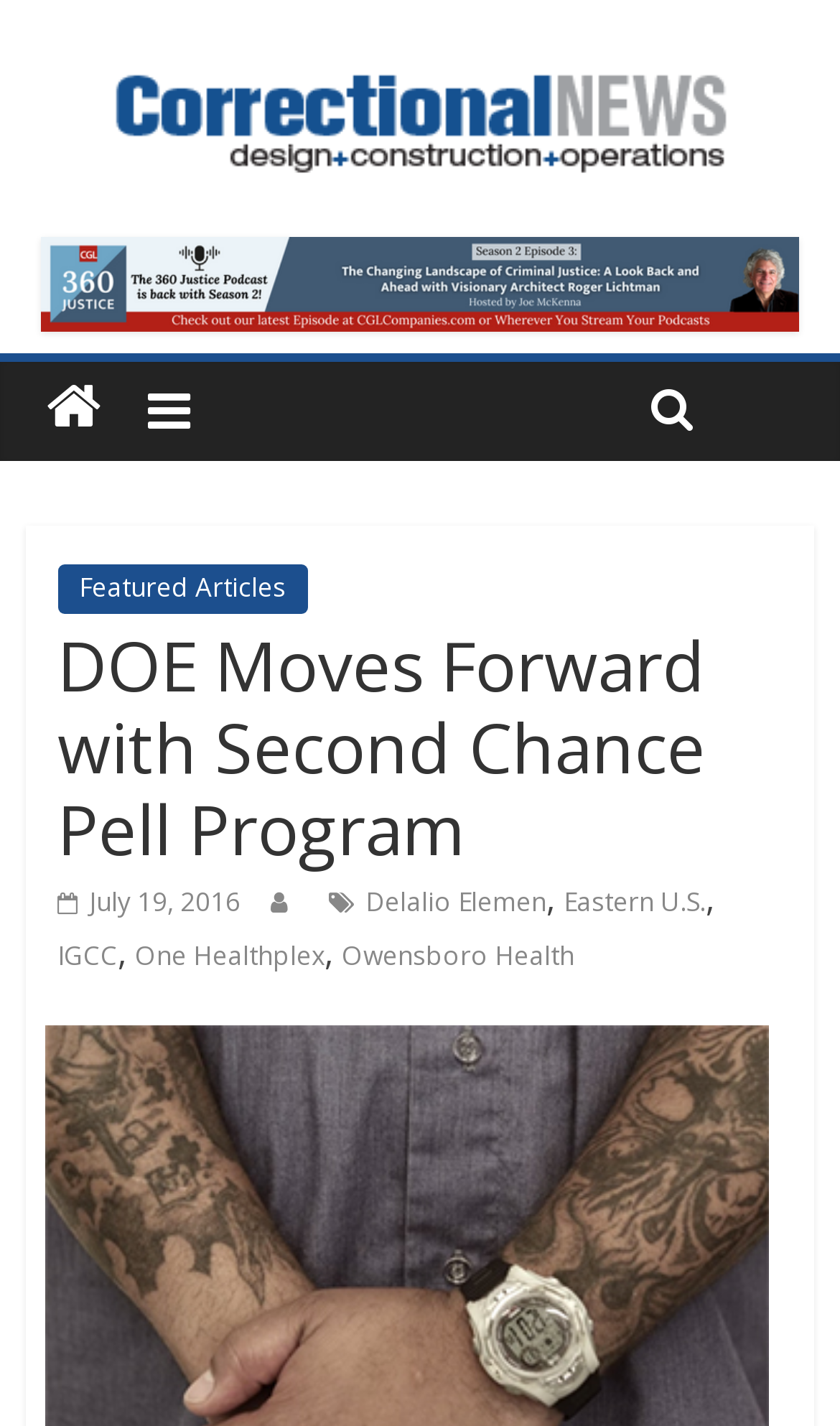What is the date mentioned in the article?
Using the image as a reference, answer the question with a short word or phrase.

July 19, 2016